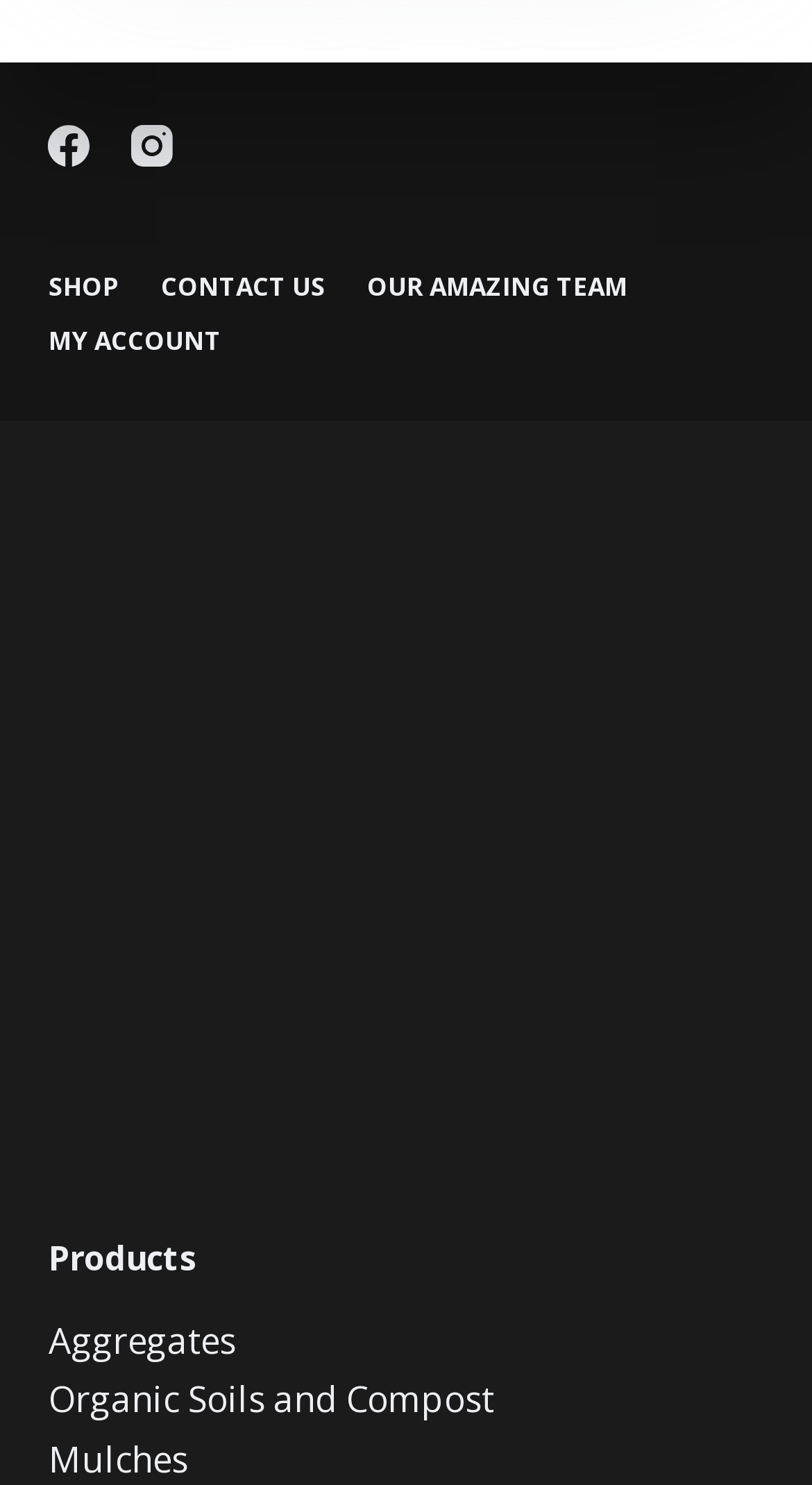Provide the bounding box coordinates of the area you need to click to execute the following instruction: "explore Mulches".

[0.06, 0.966, 0.232, 0.998]